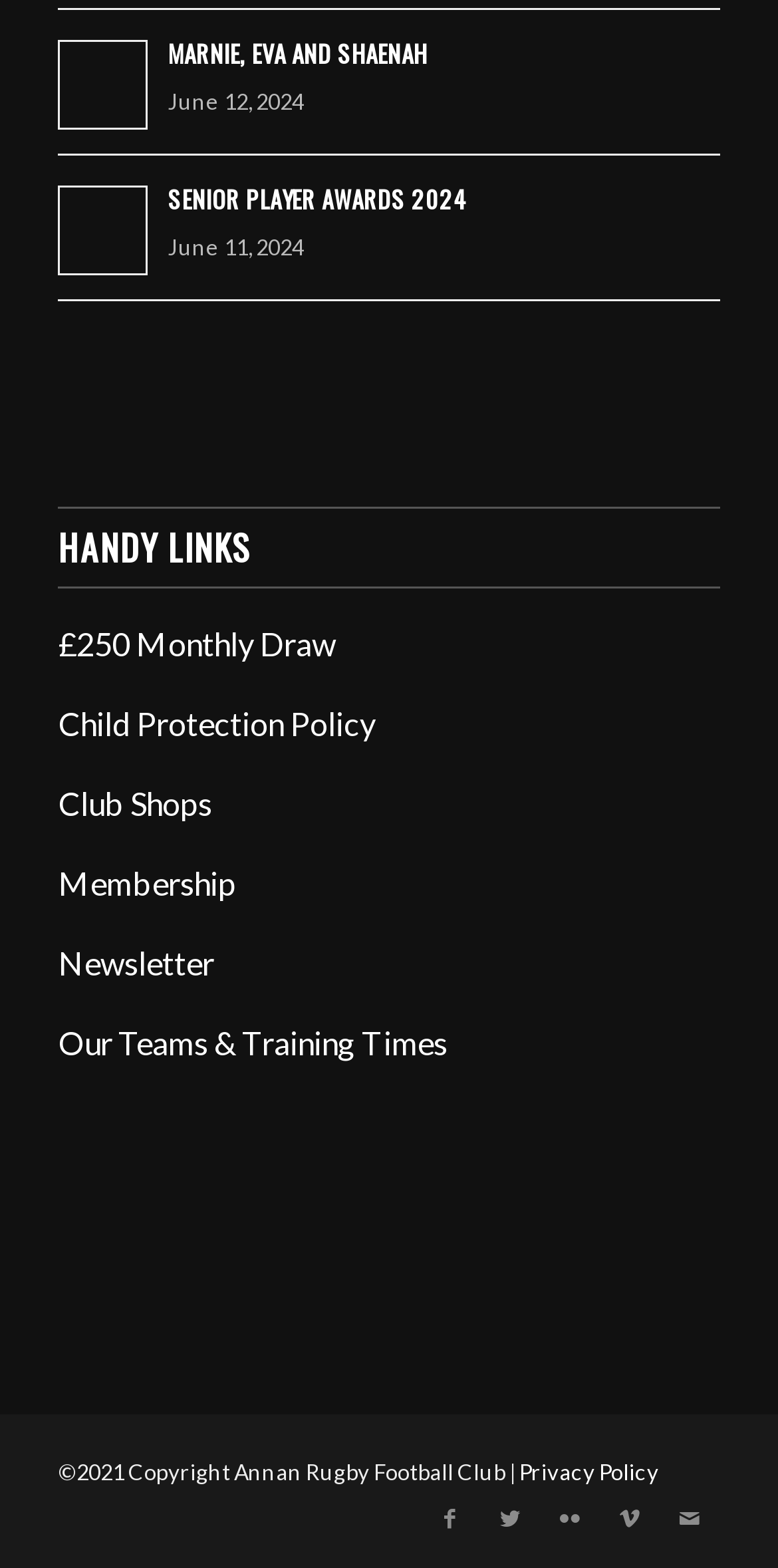Using the element description £250 Monthly Draw, predict the bounding box coordinates for the UI element. Provide the coordinates in (top-left x, top-left y, bottom-right x, bottom-right y) format with values ranging from 0 to 1.

[0.075, 0.398, 0.431, 0.422]